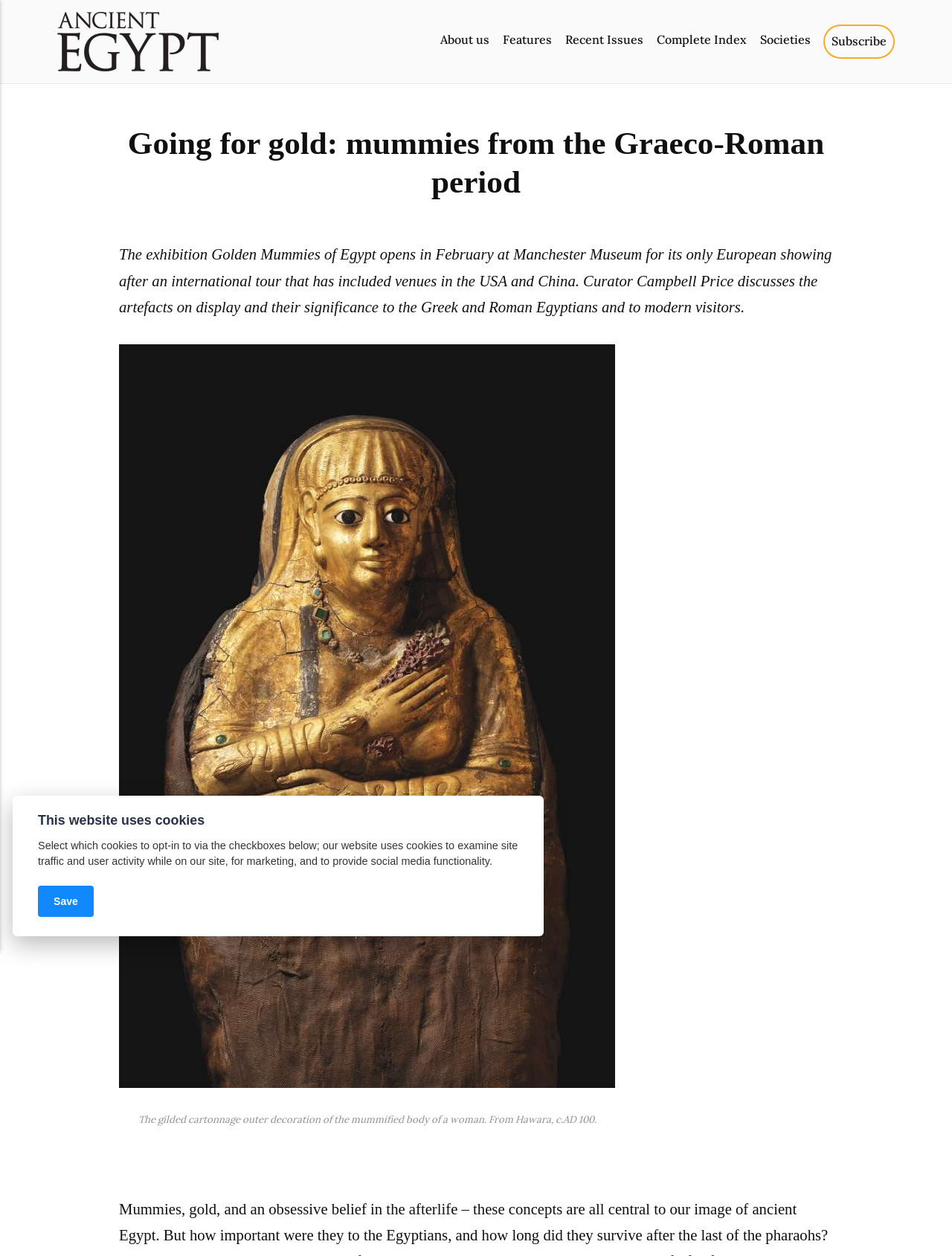Please find the bounding box for the following UI element description. Provide the coordinates in (top-left x, top-left y, bottom-right x, bottom-right y) format, with values between 0 and 1: parent_node: About us

[0.06, 0.009, 0.23, 0.057]